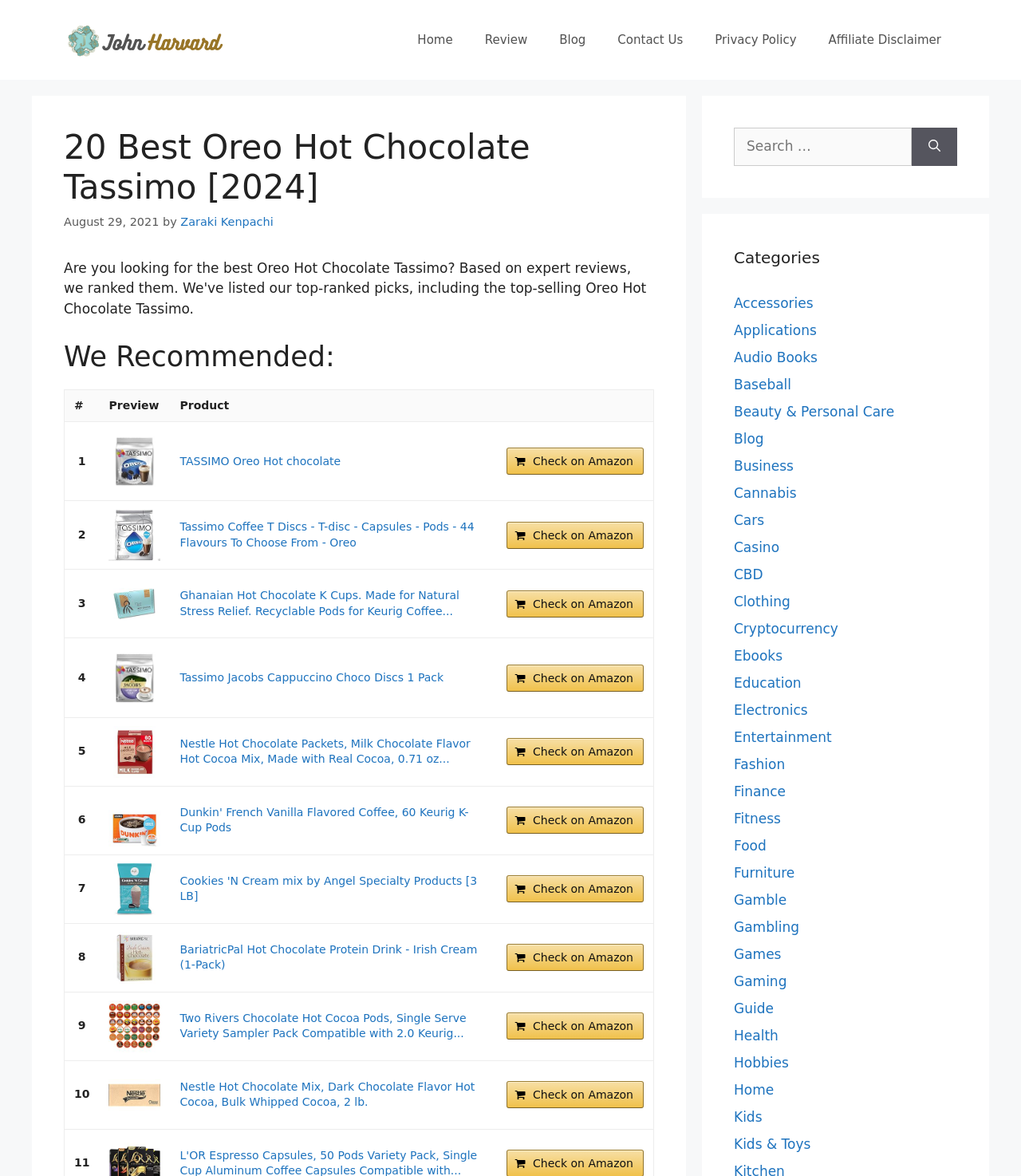Look at the image and answer the question in detail:
What is the website about?

Based on the webpage content, it appears that the website is about reviewing and comparing different Oreo hot chocolate Tassimo products. The webpage provides a list of products with their descriptions, prices, and links to purchase them on Amazon.